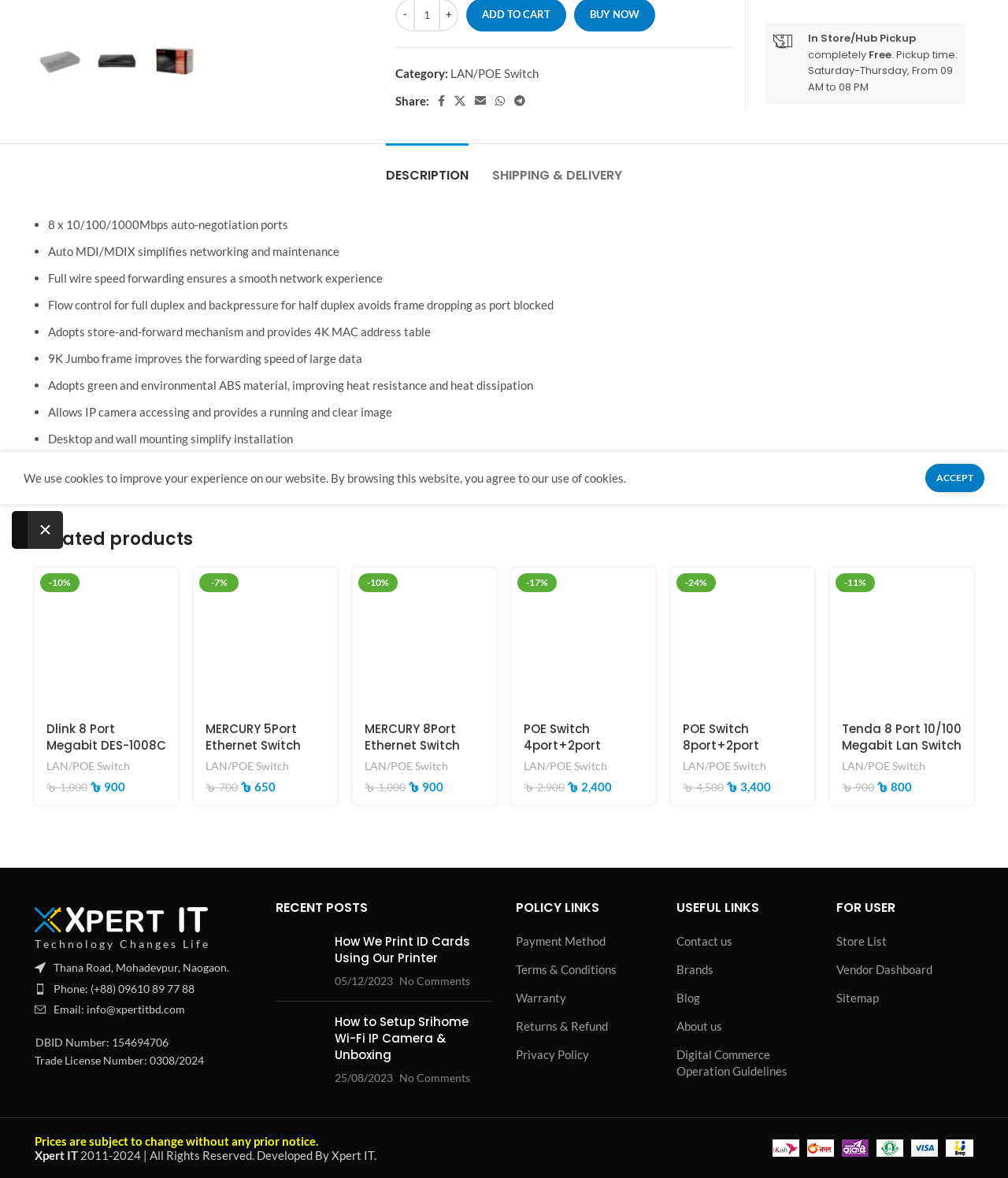Please determine the bounding box of the UI element that matches this description: parent_node: Ahmednagar title="Sulekha". The coordinates should be given as (top-left x, top-left y, bottom-right x, bottom-right y), with all values between 0 and 1.

None